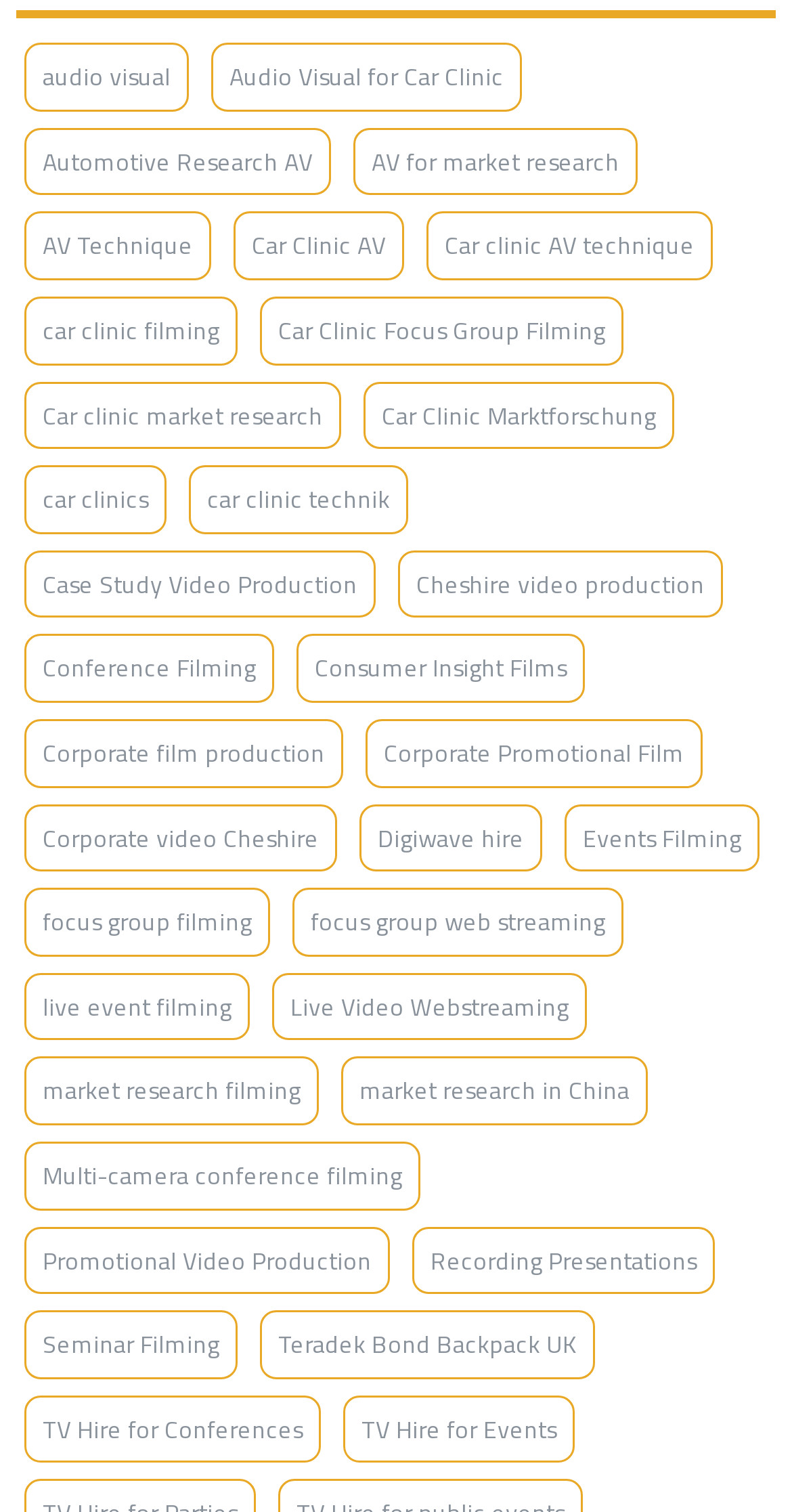Please locate the bounding box coordinates of the element that should be clicked to achieve the given instruction: "Discover 'Promotional Video Production'".

[0.031, 0.811, 0.492, 0.856]